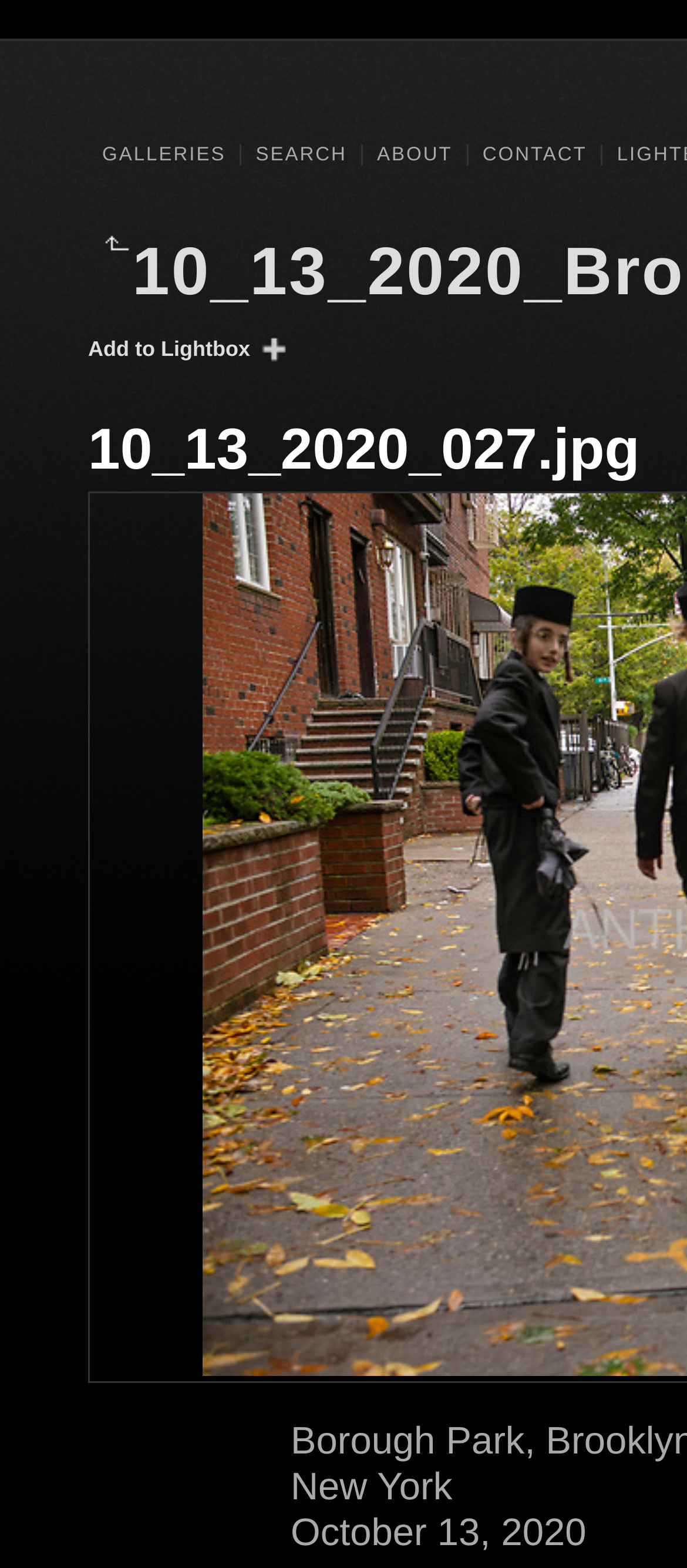How many navigation links are at the top?
Based on the screenshot, respond with a single word or phrase.

4